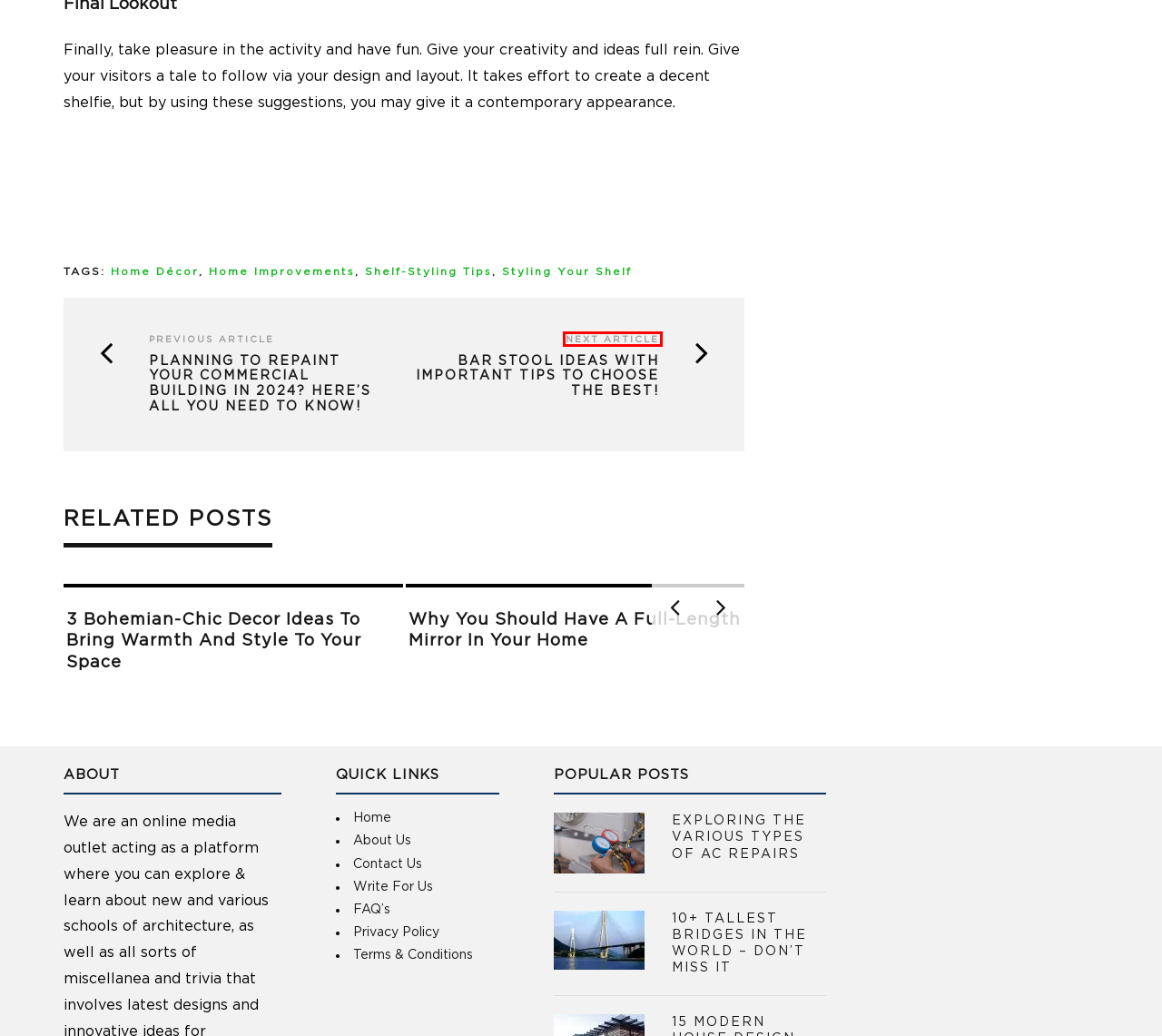Observe the webpage screenshot and focus on the red bounding box surrounding a UI element. Choose the most appropriate webpage description that corresponds to the new webpage after clicking the element in the bounding box. Here are the candidates:
A. Home décor
B. FAQ's
C. Bar Stool Ideas With Important Tips To Choose The Best!
D. Shelf-Styling Tips
E. Home Improvements
F. Main Improvements to Make in Your Country House
G. Remove These 10 Things into Your Living Room
H. Planning to Repaint Your Commercial Building in 2024? Here’s All you Need to Know!

C